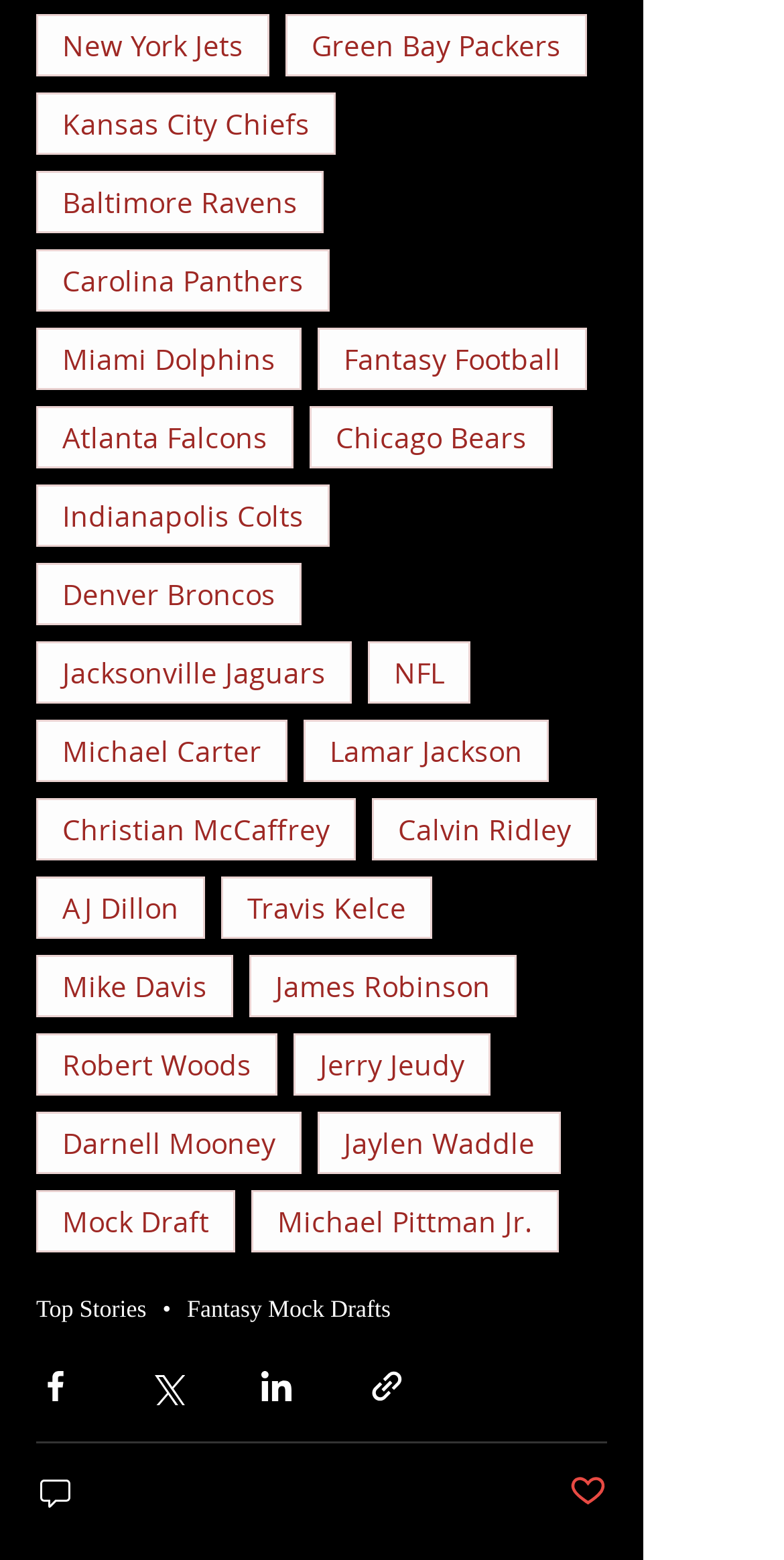What is the text below the social media sharing buttons?
Please look at the screenshot and answer in one word or a short phrase.

0 comments